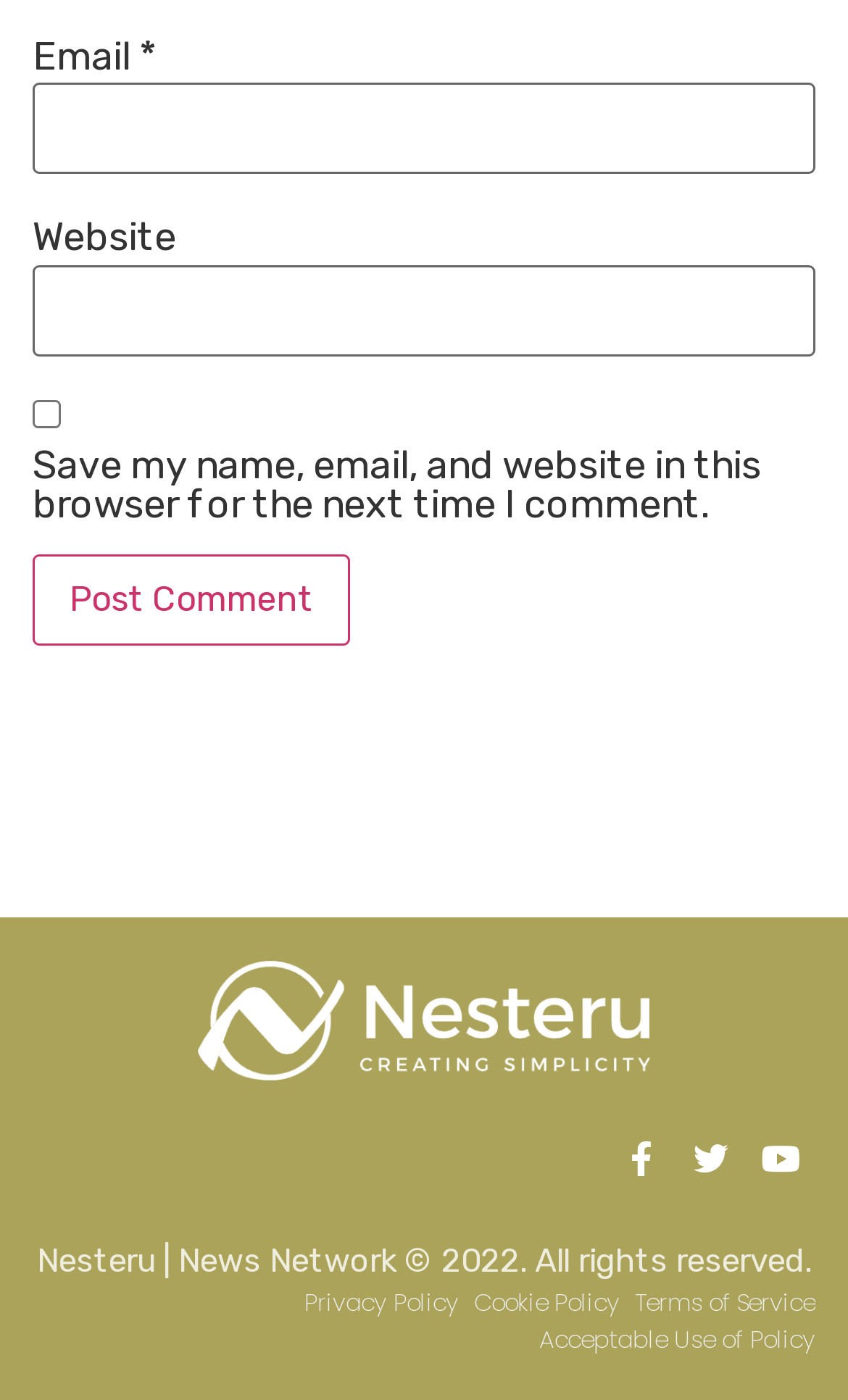Identify the bounding box coordinates of the clickable region necessary to fulfill the following instruction: "Post a comment". The bounding box coordinates should be four float numbers between 0 and 1, i.e., [left, top, right, bottom].

[0.038, 0.397, 0.413, 0.462]